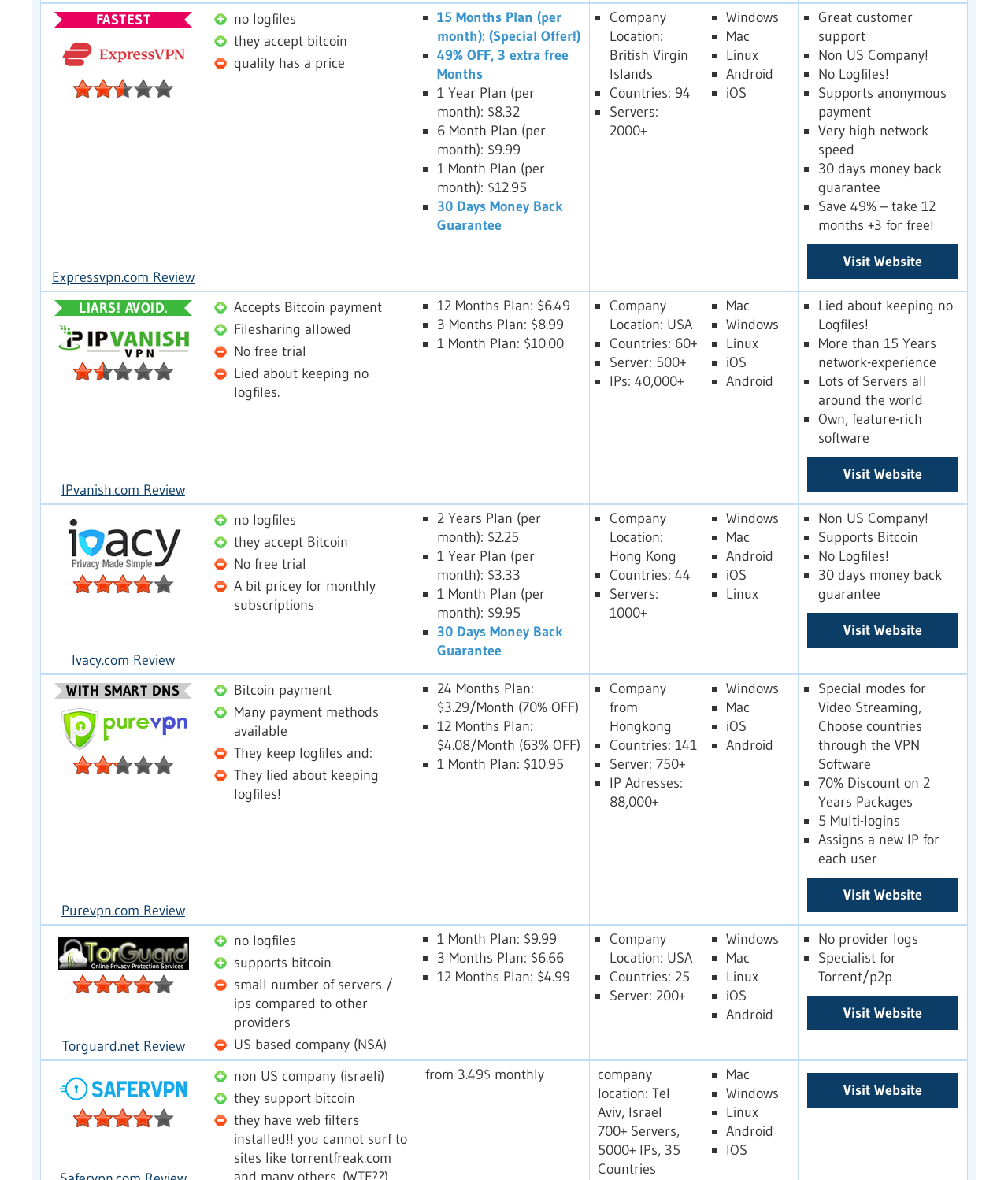Specify the bounding box coordinates for the region that must be clicked to perform the given instruction: "Read Expressvpn.com Review".

[0.041, 0.227, 0.204, 0.243]